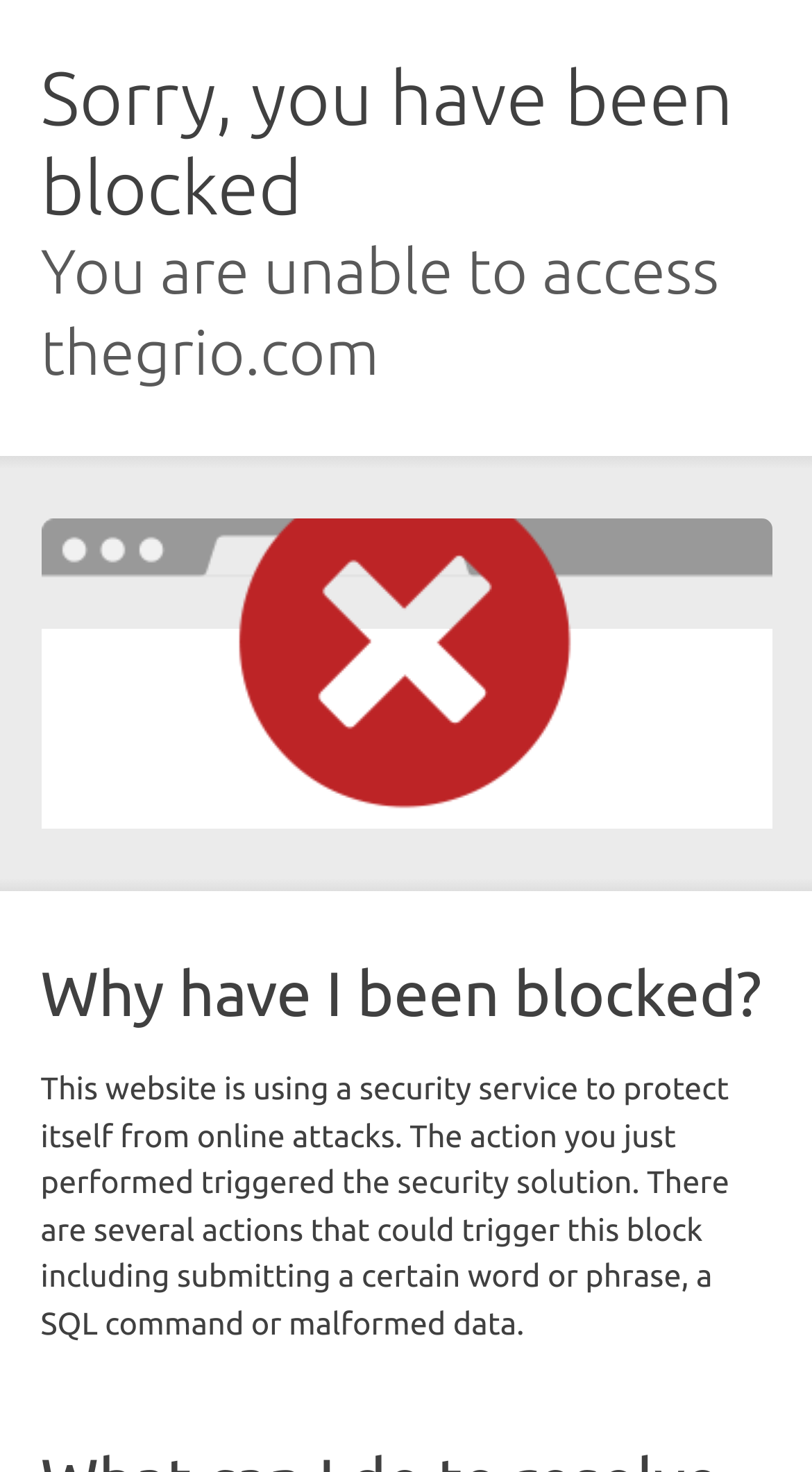Locate the headline of the webpage and generate its content.

Sorry, you have been blocked